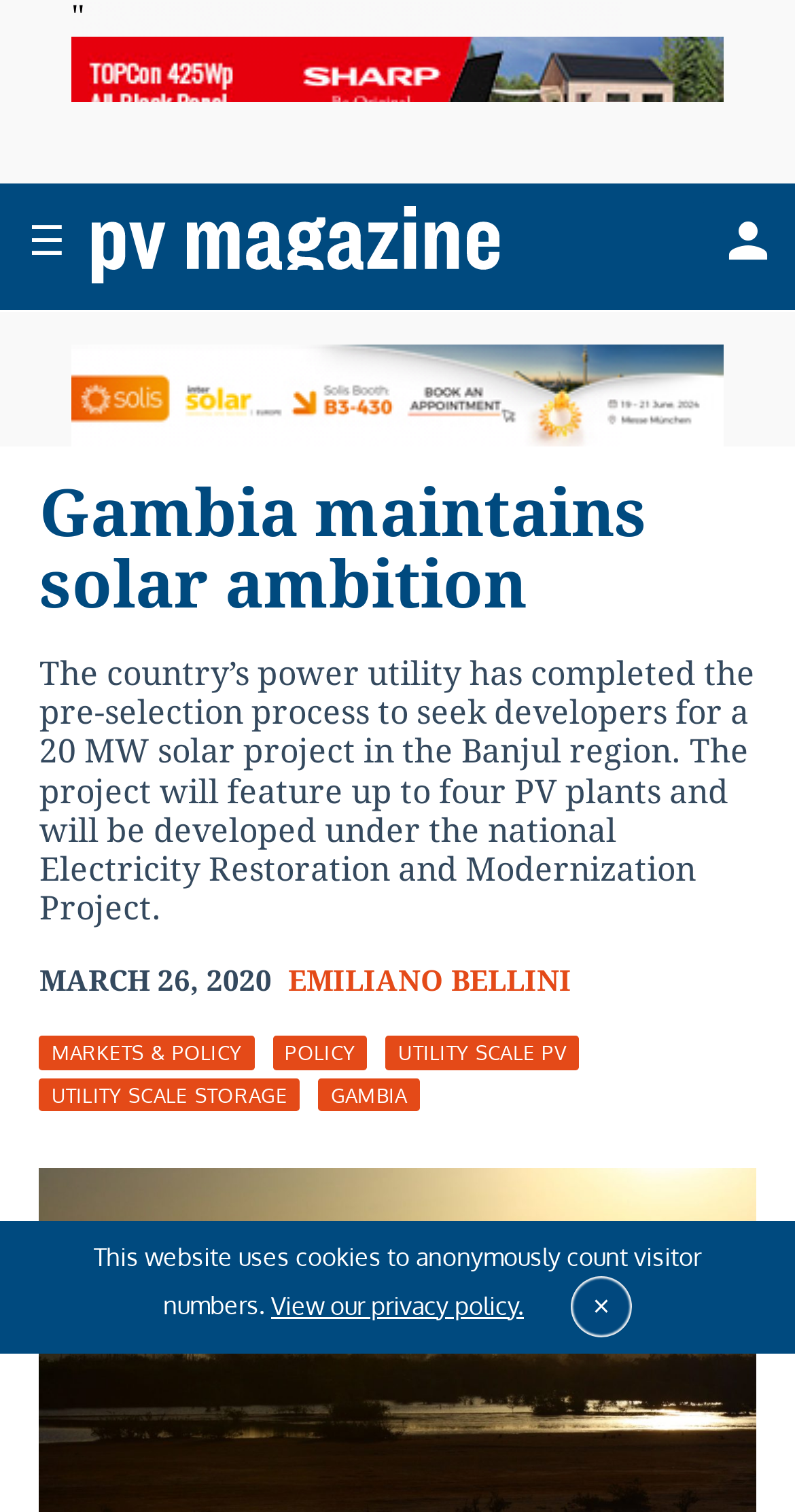What is the date of the article?
Make sure to answer the question with a detailed and comprehensive explanation.

The answer can be found in the time element with the text 'Thursday, March 26, 2020, 10:39 am' which mentions the date of the article.